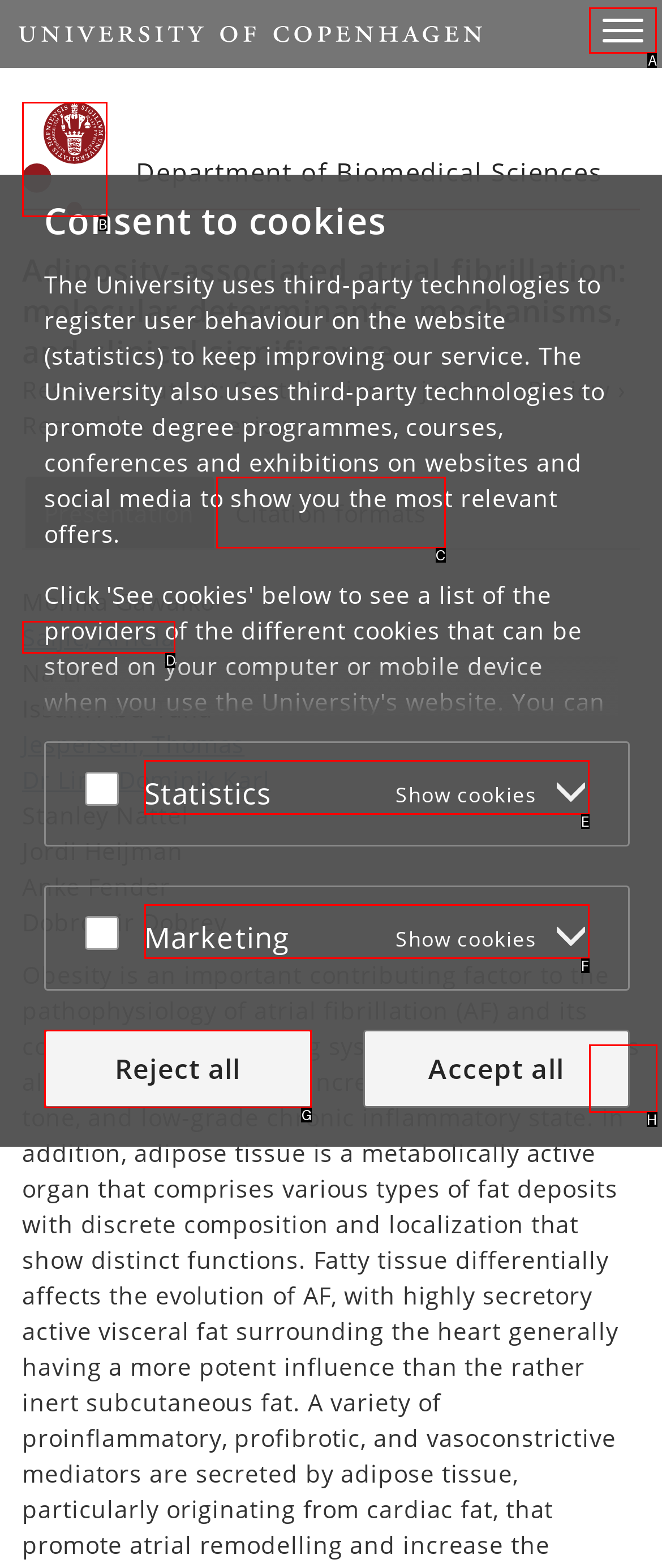Indicate the HTML element that should be clicked to perform the task: Click the Toggle navigation button Reply with the letter corresponding to the chosen option.

A